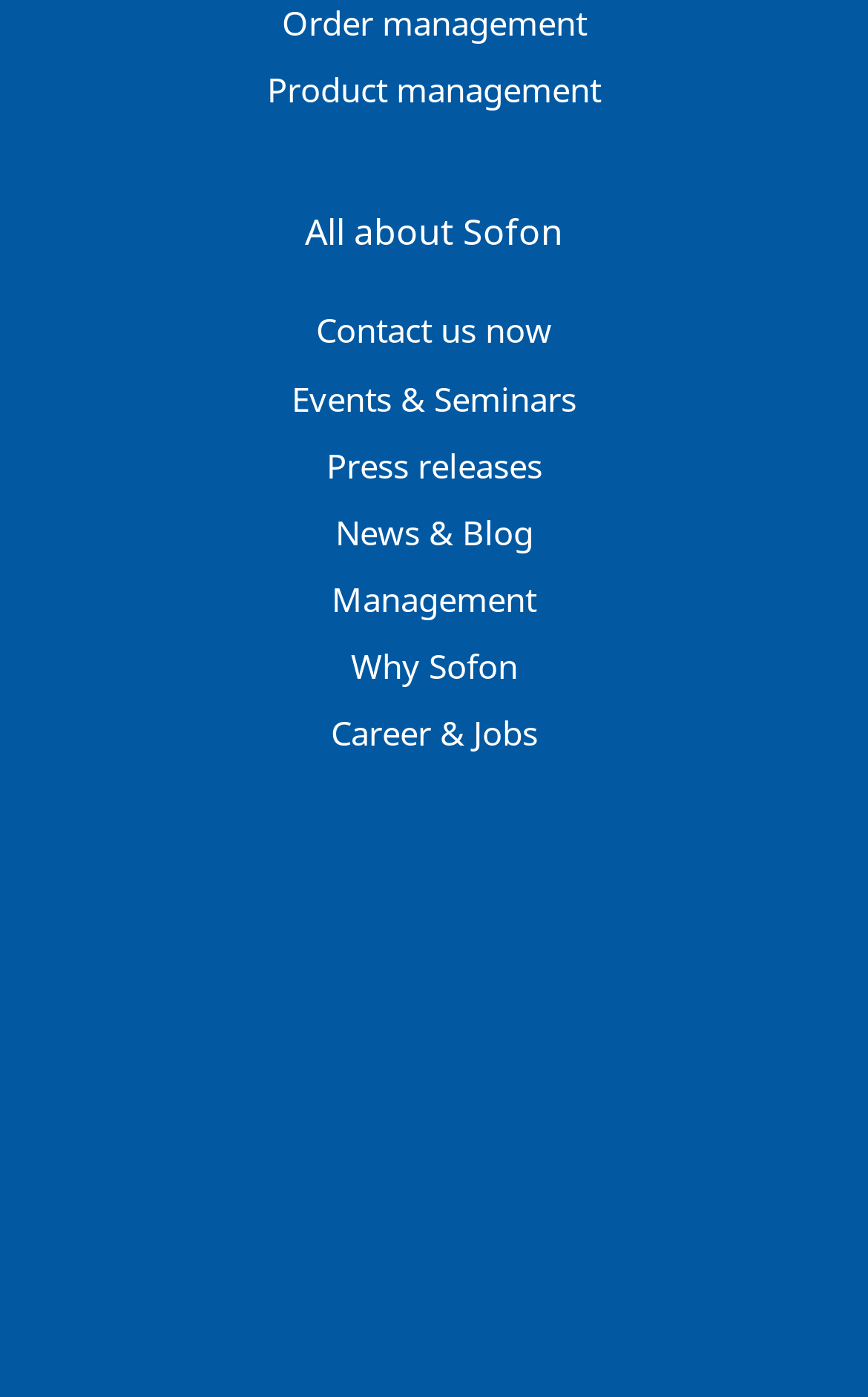Highlight the bounding box of the UI element that corresponds to this description: "Management".

[0.038, 0.408, 0.962, 0.449]